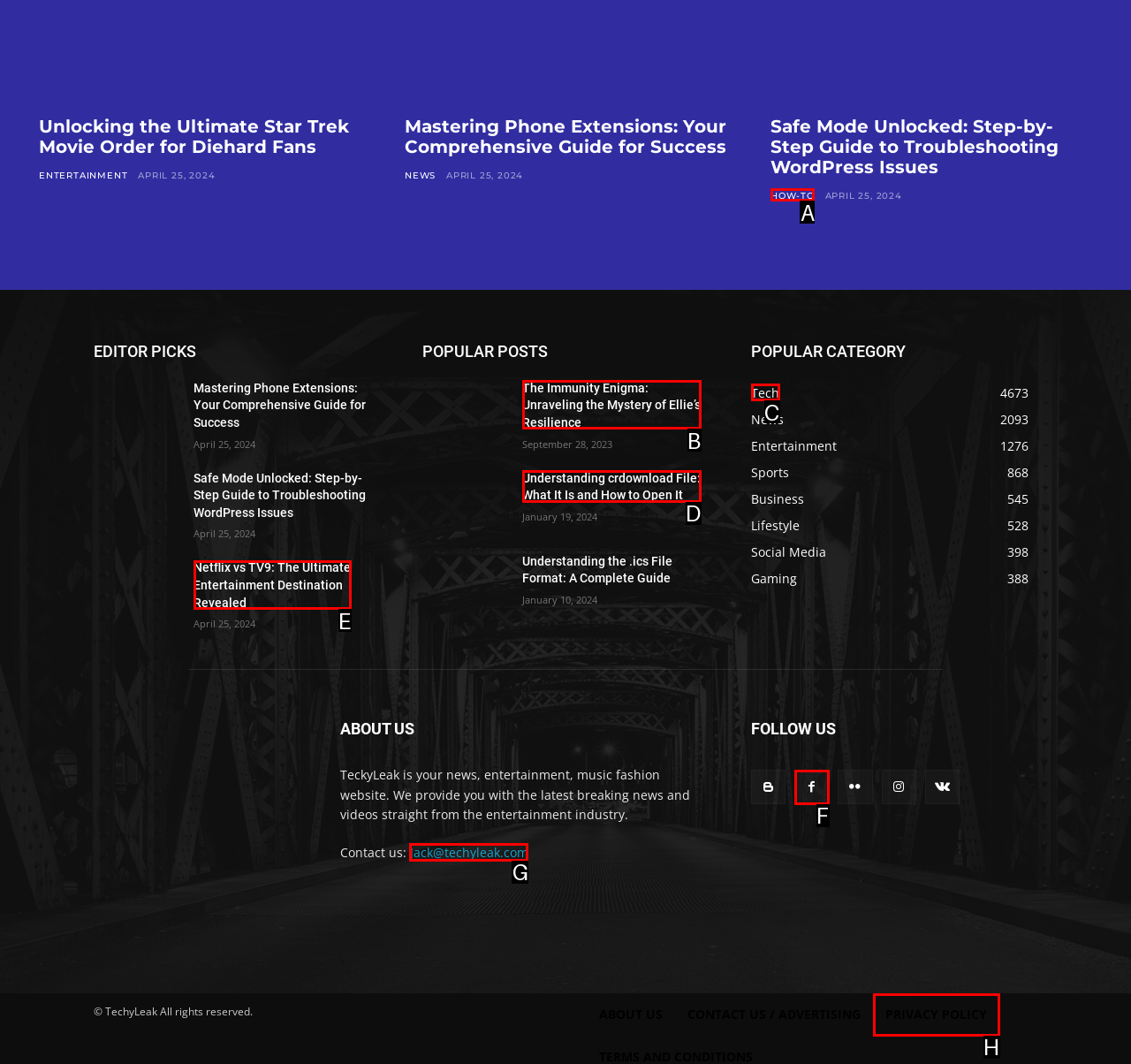Based on the task: Contact TechyLeak via email, which UI element should be clicked? Answer with the letter that corresponds to the correct option from the choices given.

G